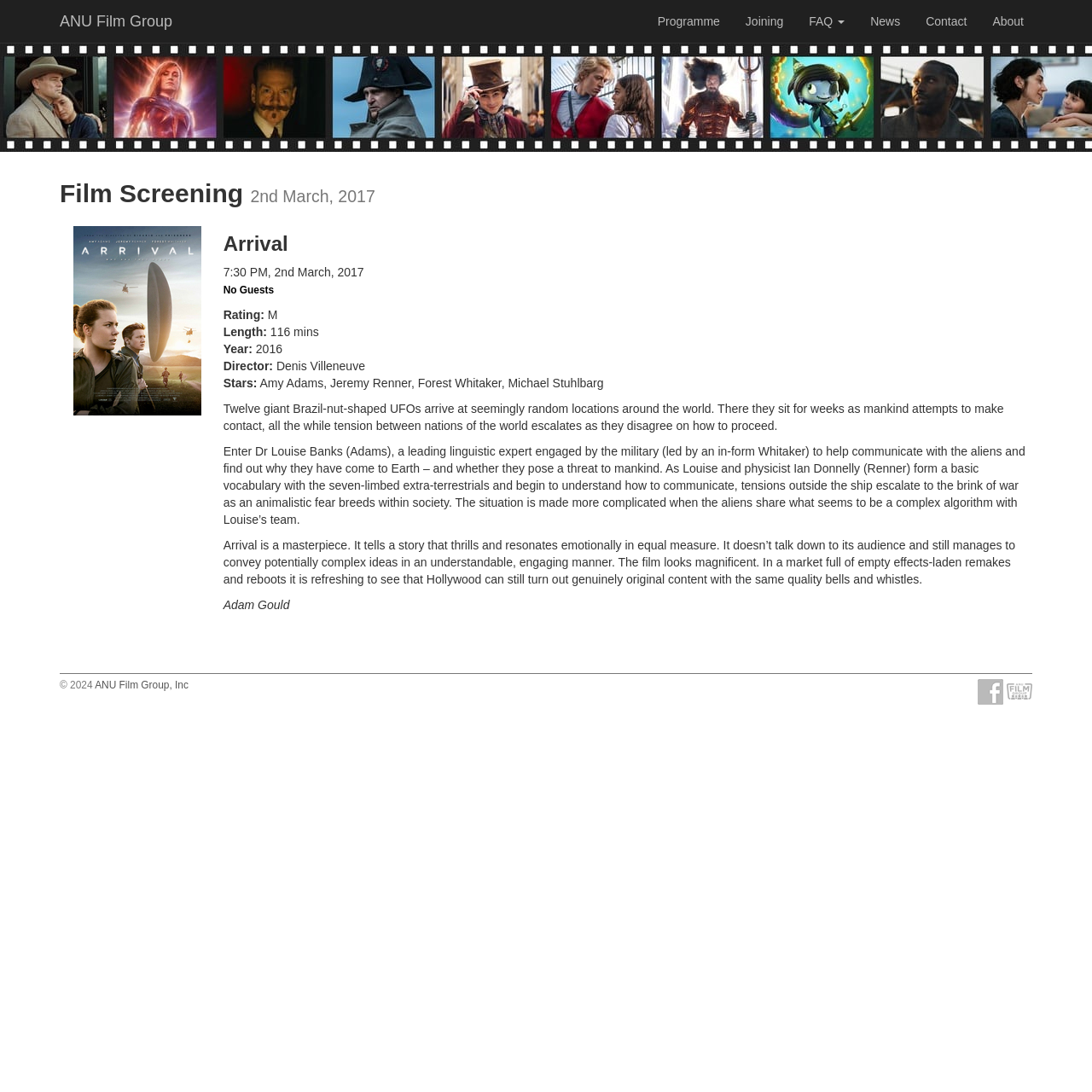Please respond to the question with a concise word or phrase:
Who wrote the film review?

Adam Gould